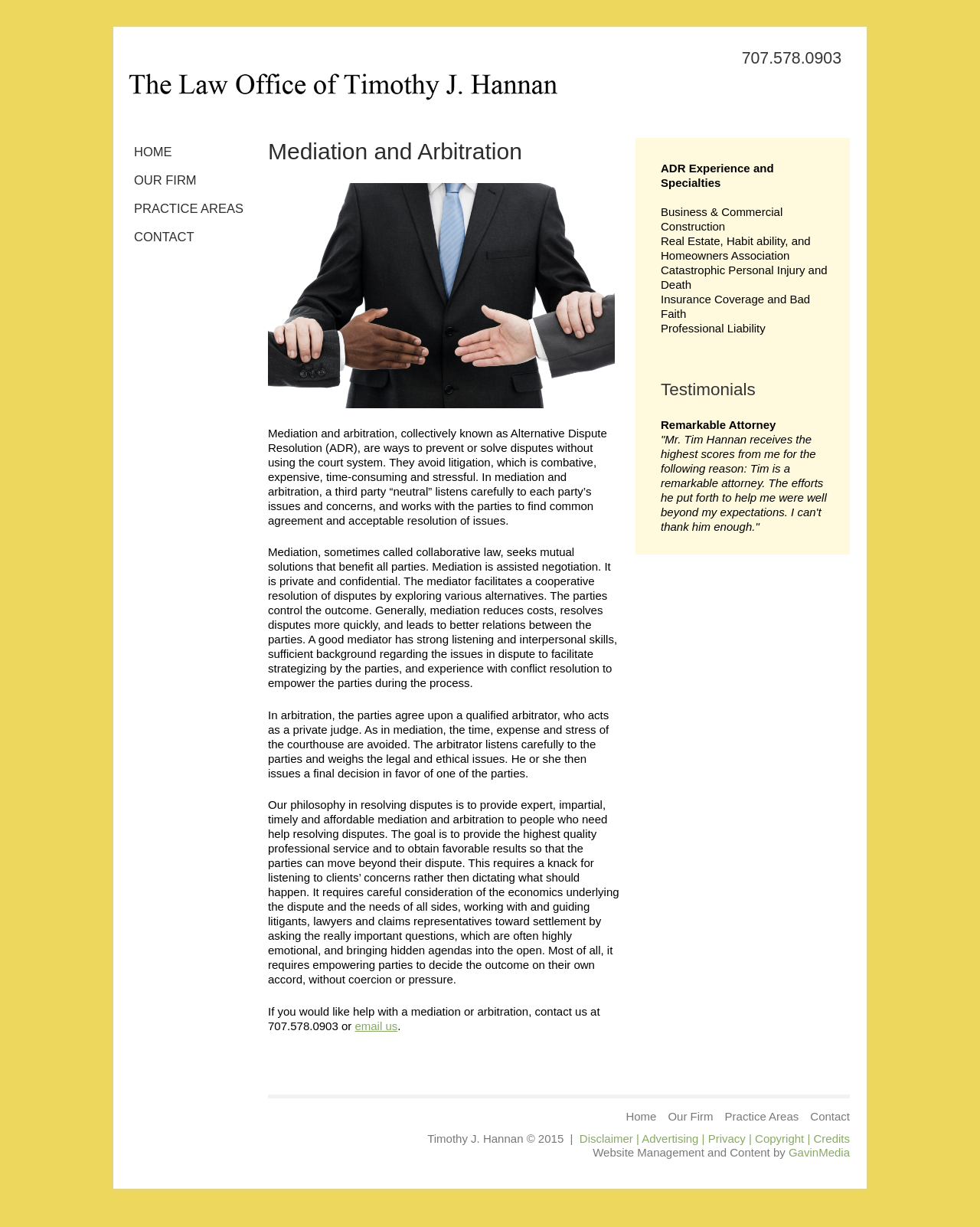Locate the bounding box of the UI element described in the following text: "Home".

[0.115, 0.112, 0.268, 0.135]